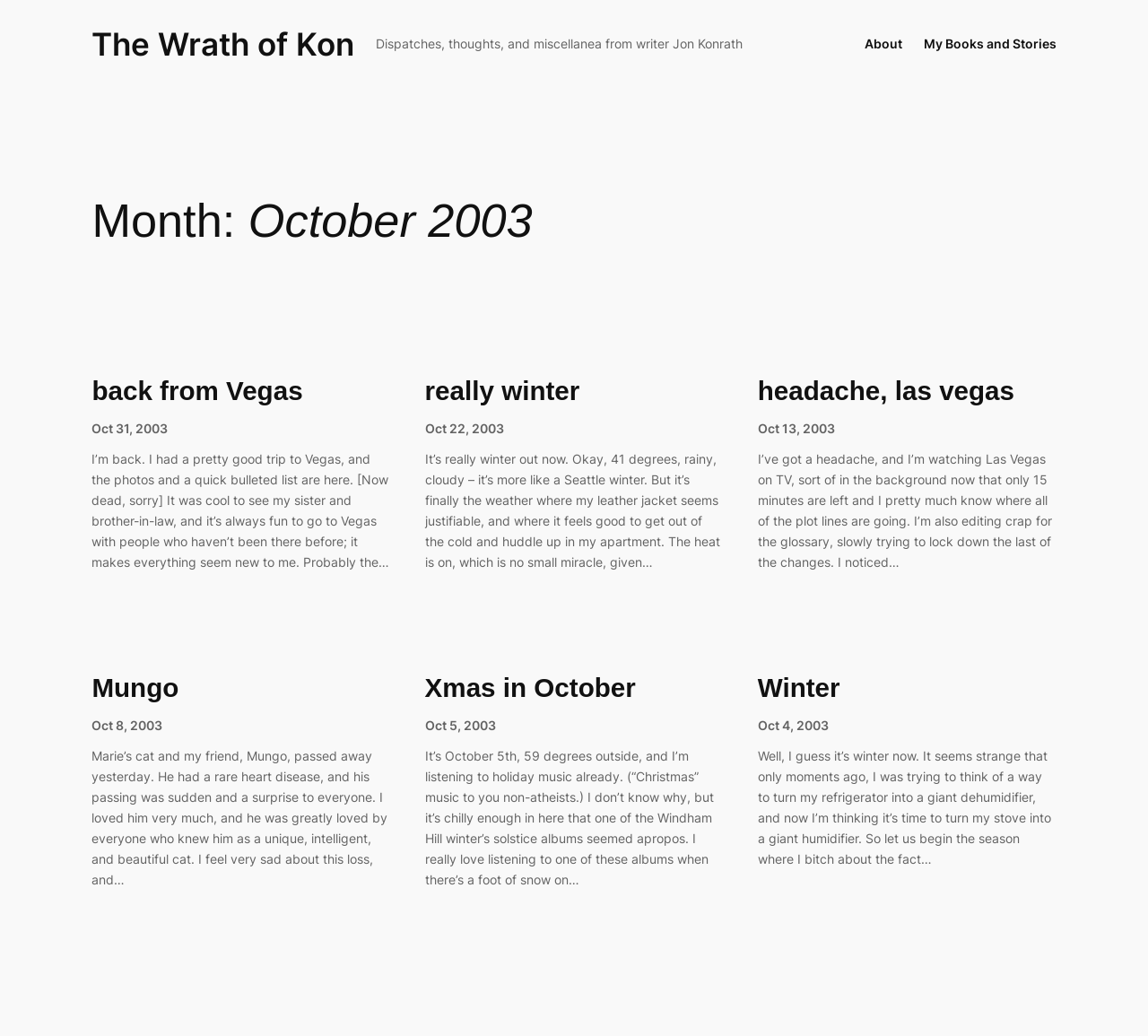Give a one-word or short phrase answer to the question: 
What is the date of the 'back from Vegas' post?

Oct 31, 2003